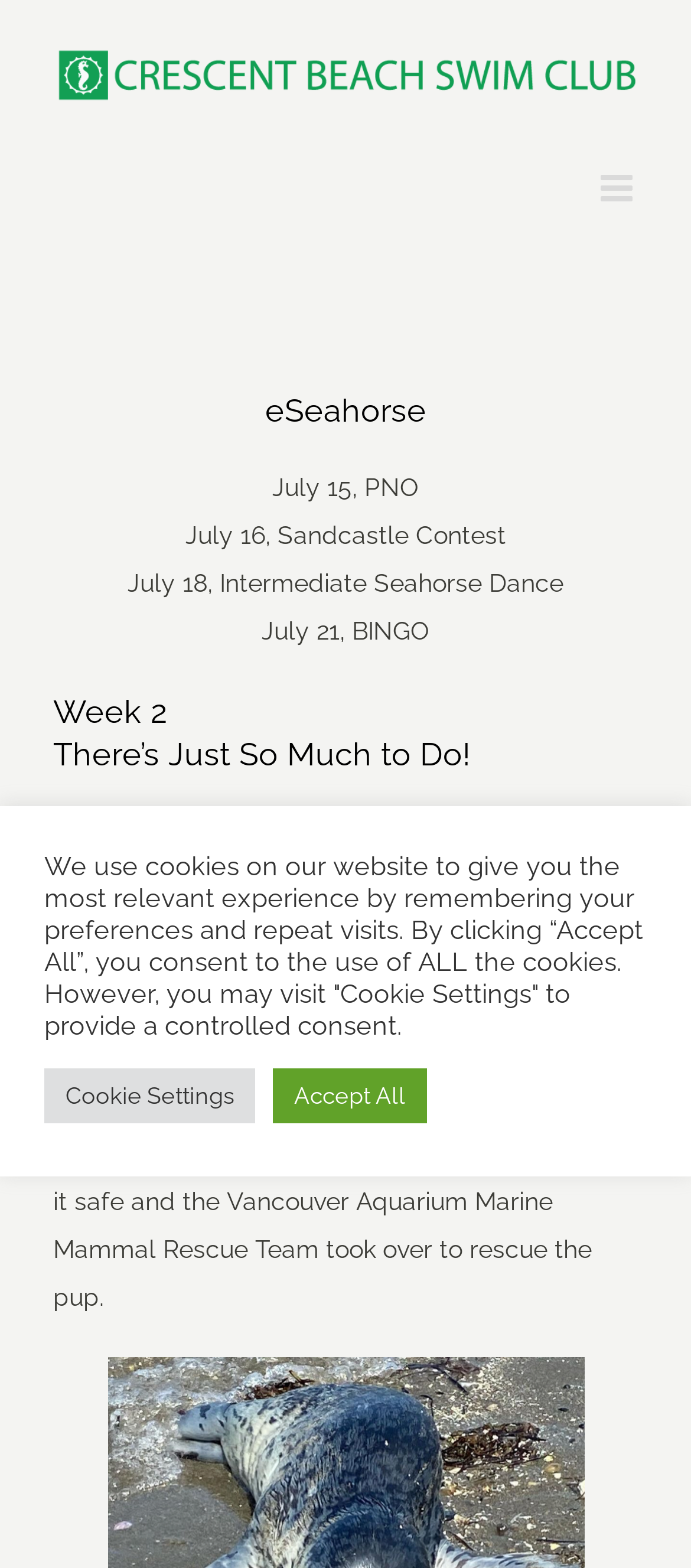Respond concisely with one word or phrase to the following query:
What is the name of the swimming club?

Crescent Beach Swimming Club